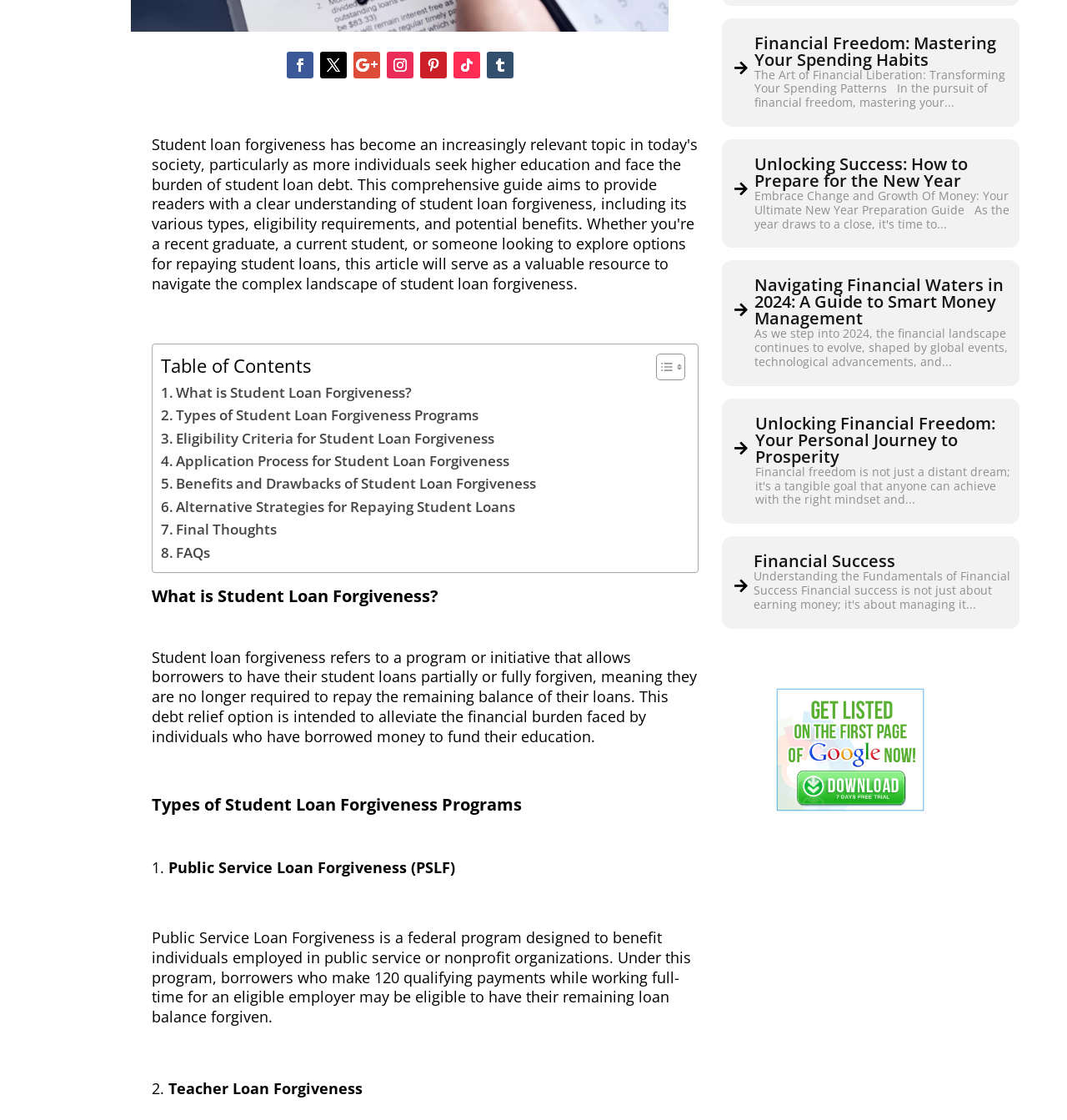Locate the UI element described by Final Thoughts in the provided webpage screenshot. Return the bounding box coordinates in the format (top-left x, top-left y, bottom-right x, bottom-right y), ensuring all values are between 0 and 1.

[0.15, 0.463, 0.259, 0.483]